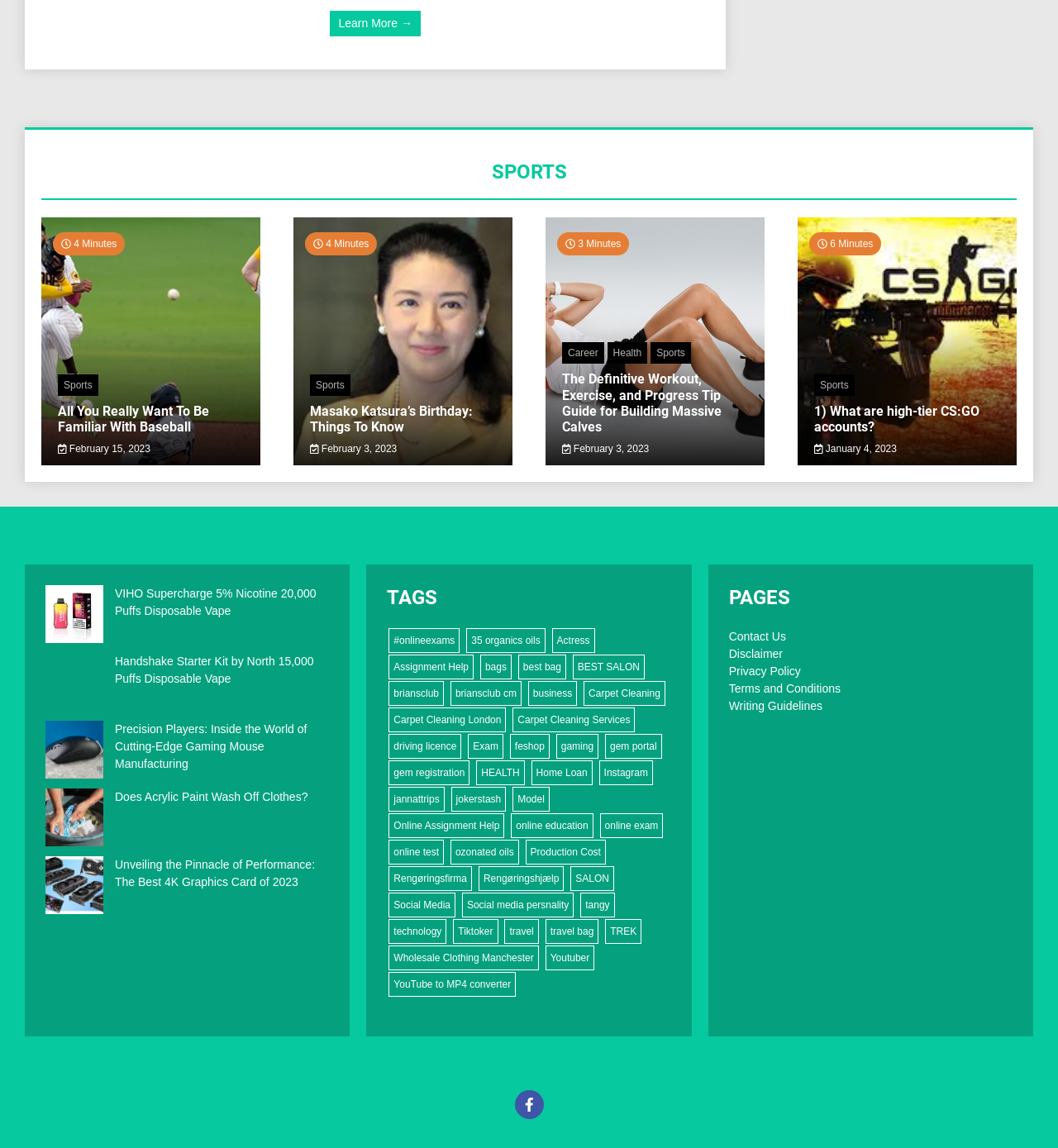What is the topic of the heading '1) What are high-tier CS:GO accounts?'?
Based on the image, answer the question in a detailed manner.

I inferred the topic by looking at the content of the heading '1) What are high-tier CS:GO accounts?' which mentions CS:GO.